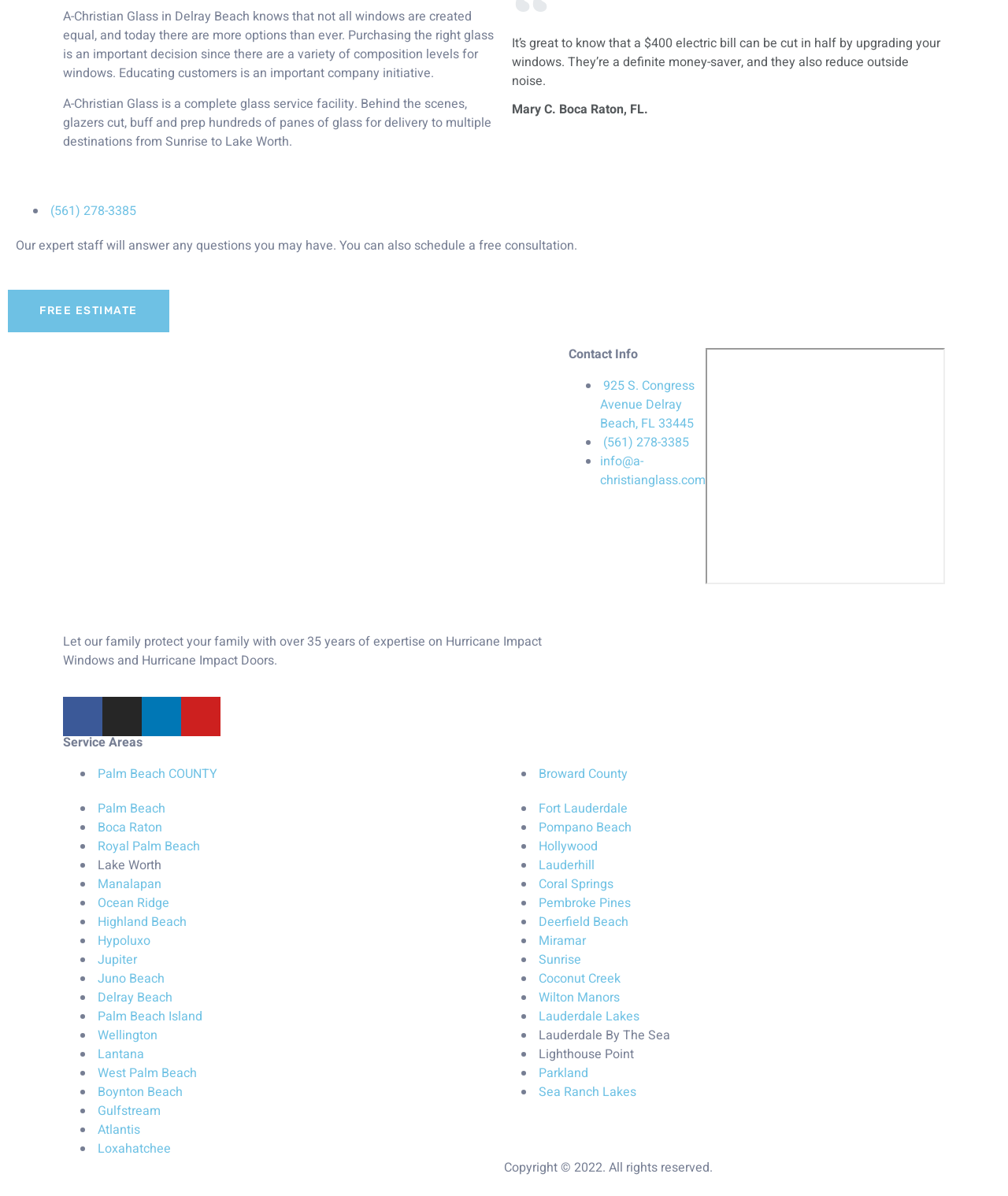Pinpoint the bounding box coordinates of the element to be clicked to execute the instruction: "Call the phone number".

[0.047, 0.168, 0.135, 0.184]